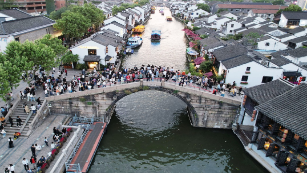What is the purpose of the bazaar's design?
Your answer should be a single word or phrase derived from the screenshot.

to attract a youthful crowd